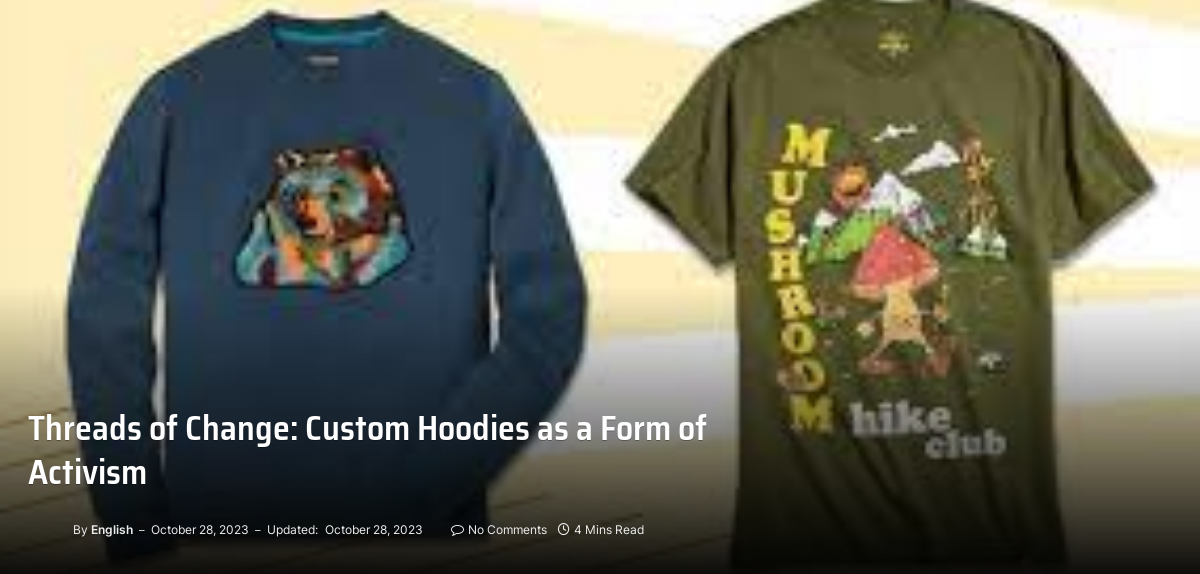What is the theme of the shirt on the right?
Examine the image and provide an in-depth answer to the question.

The image shows a green shirt emblazoned with 'MUSHROOM hike club' and integrates vibrant illustrations of hiking themes and mushrooms, which indicates that the theme of the shirt is hiking.